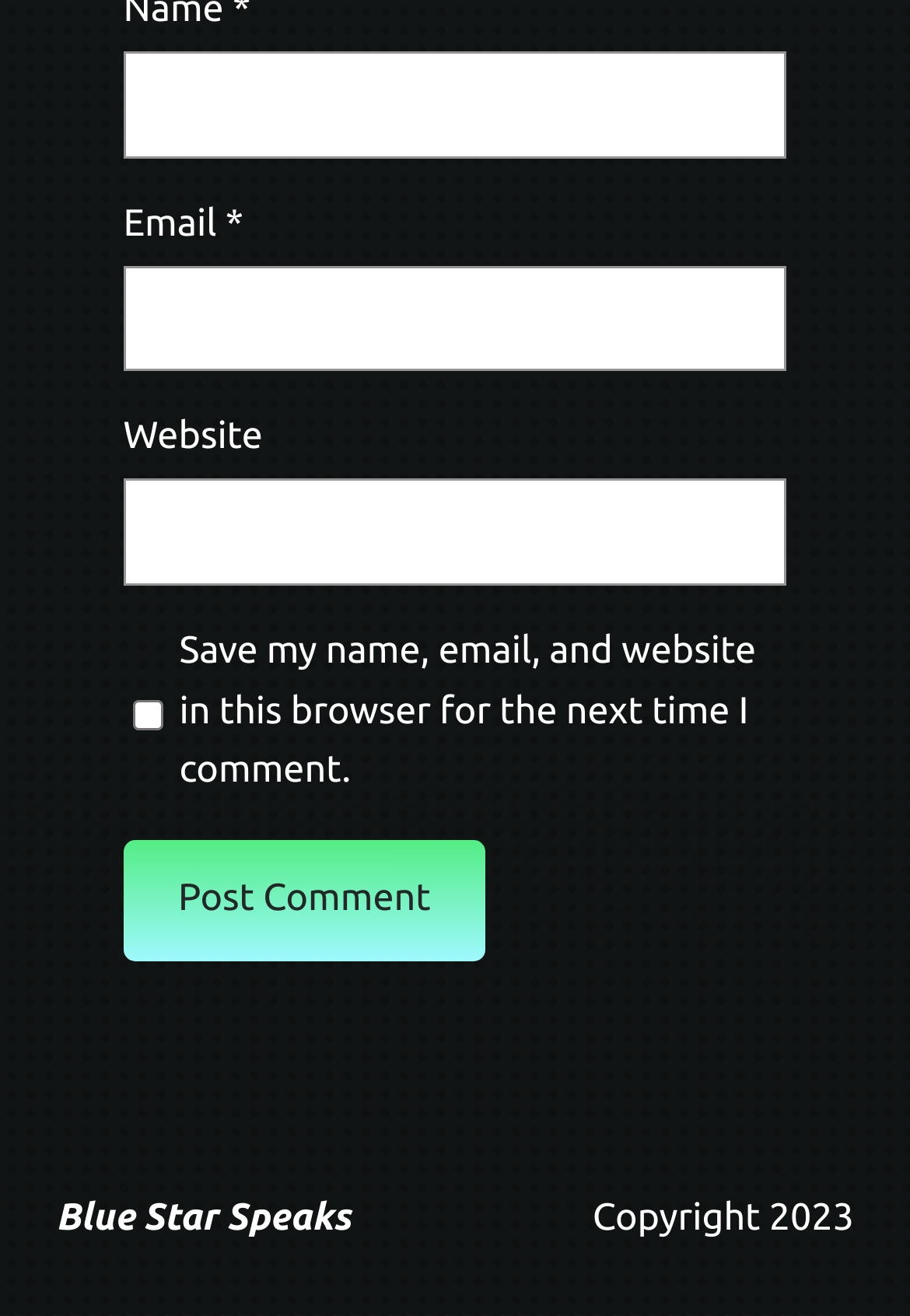Determine the bounding box for the UI element as described: "parent_node: Name * name="author"". The coordinates should be represented as four float numbers between 0 and 1, formatted as [left, top, right, bottom].

[0.135, 0.039, 0.865, 0.12]